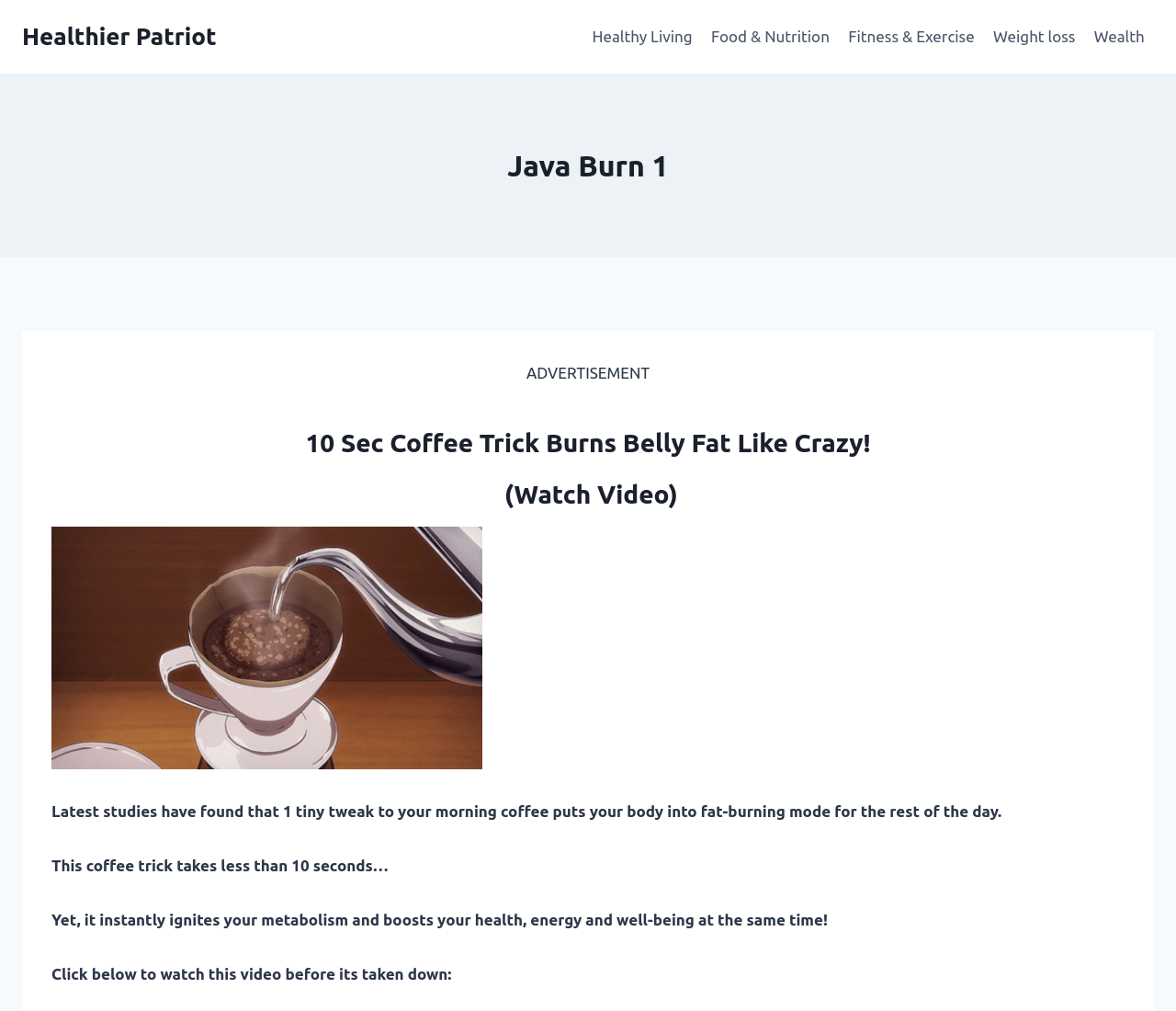Point out the bounding box coordinates of the section to click in order to follow this instruction: "Click on 'Java Burn 1'".

[0.431, 0.142, 0.569, 0.185]